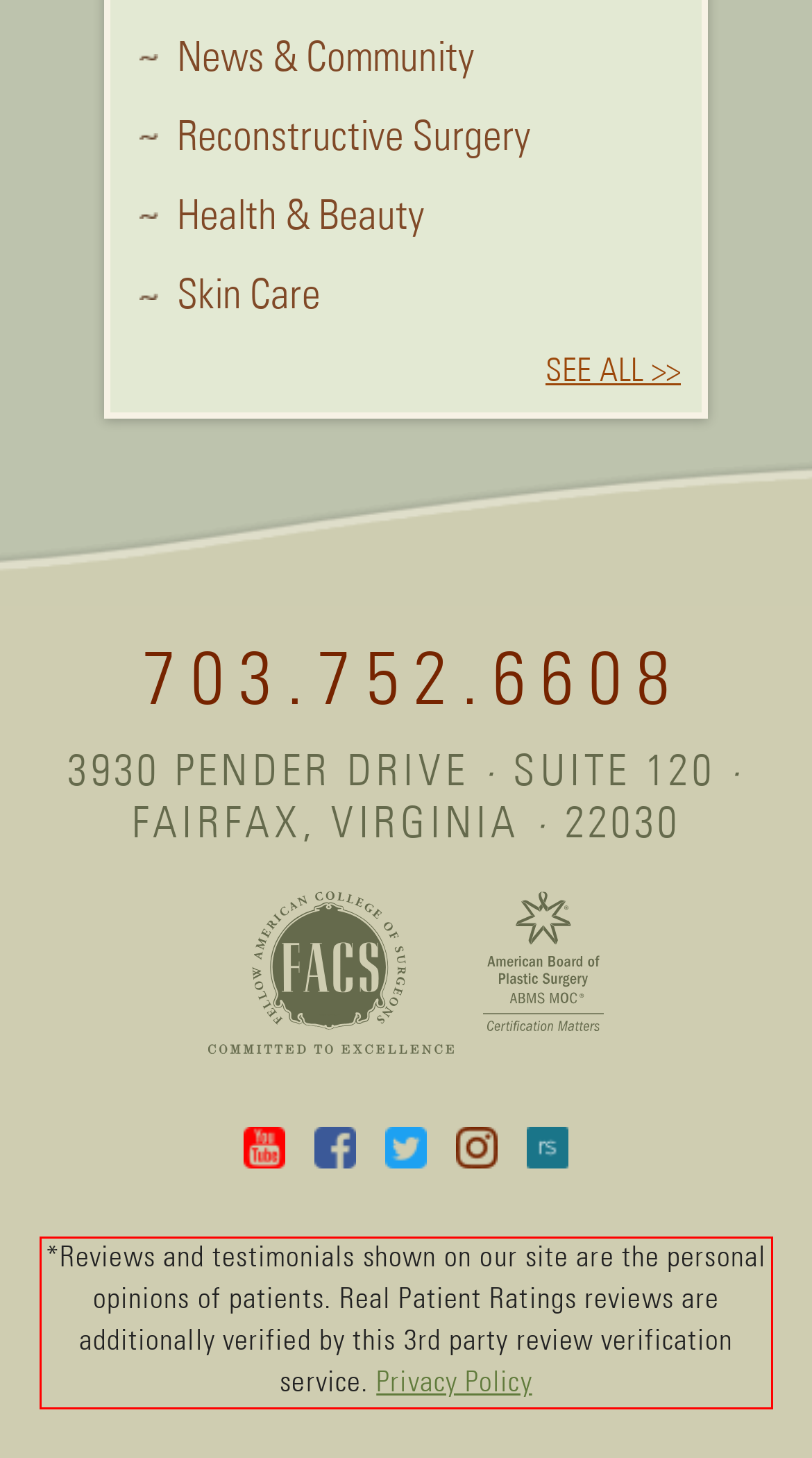Identify and extract the text within the red rectangle in the screenshot of the webpage.

*Reviews and testimonials shown on our site are the personal opinions of patients. Real Patient Ratings reviews are additionally verified by this 3rd party review verification service. Privacy Policy